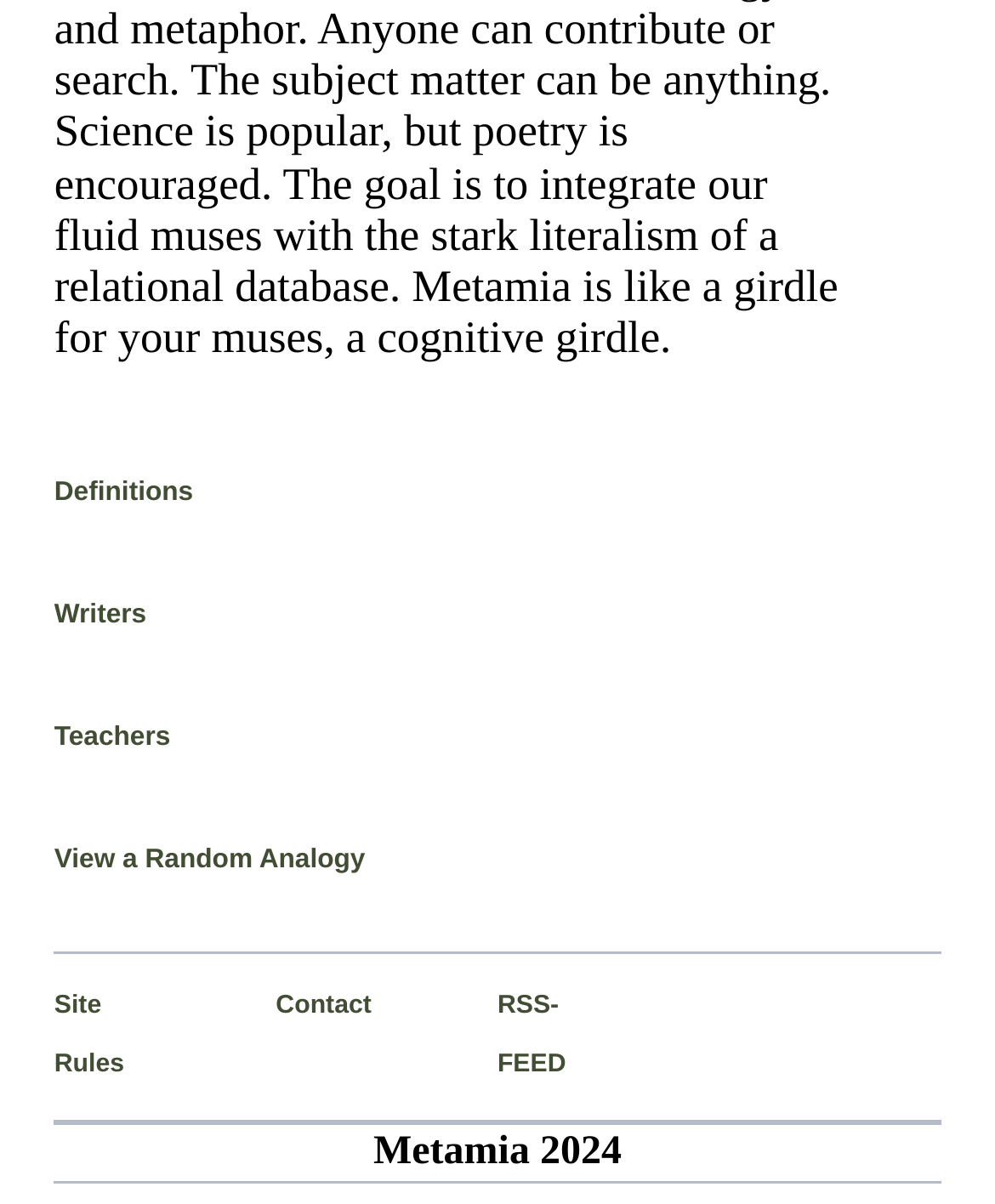Provide the bounding box coordinates in the format (top-left x, top-left y, bottom-right x, bottom-right y). All values are floating point numbers between 0 and 1. Determine the bounding box coordinate of the UI element described as: View a Random Analogy

[0.054, 0.7, 0.367, 0.758]